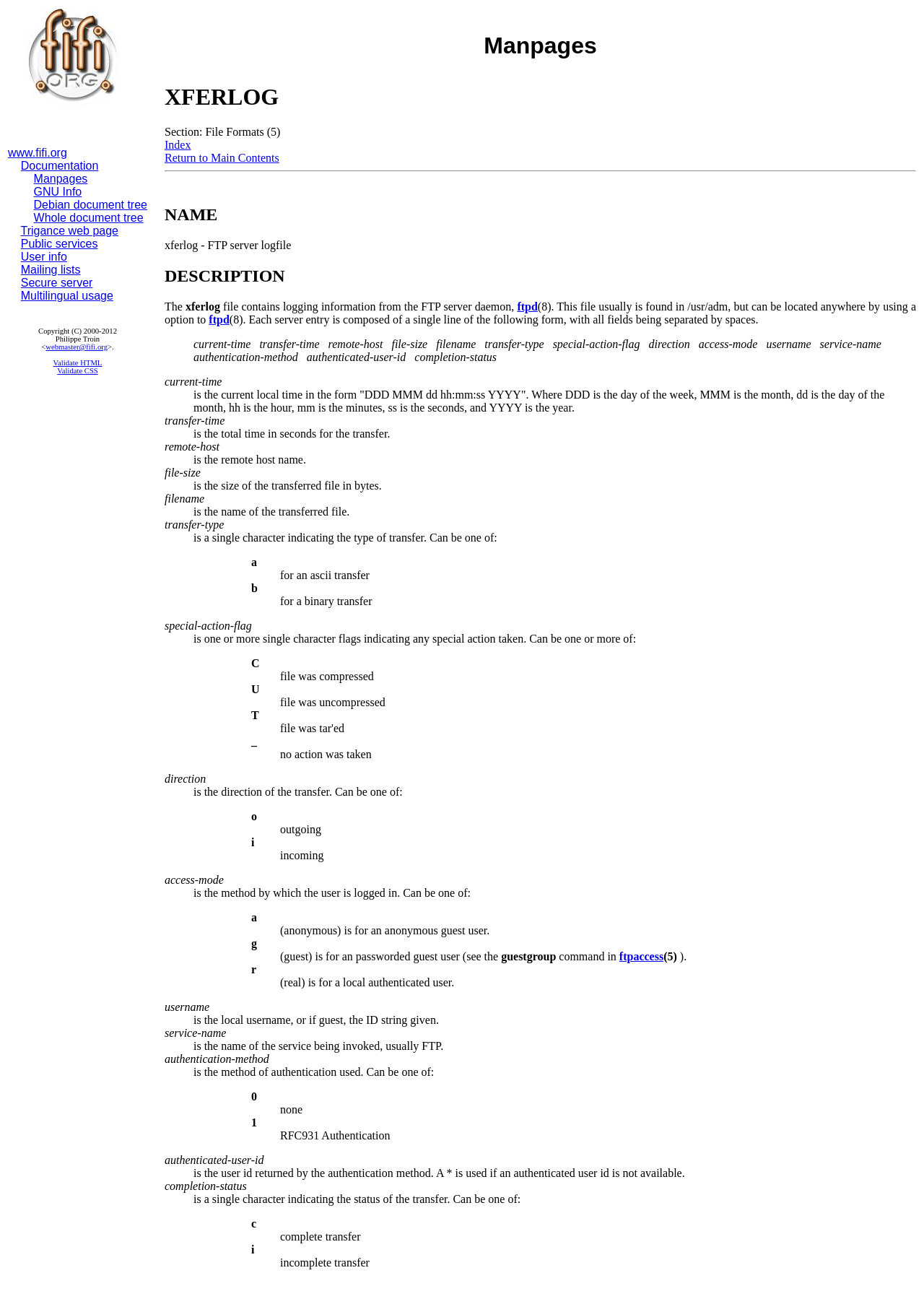Where can the file described in this webpage usually be found?
Use the image to give a comprehensive and detailed response to the question.

The answer can be found in the 'DESCRIPTION' section, which states that the file usually is found in /usr/adm, but can be located anywhere by using an option to ftpd.